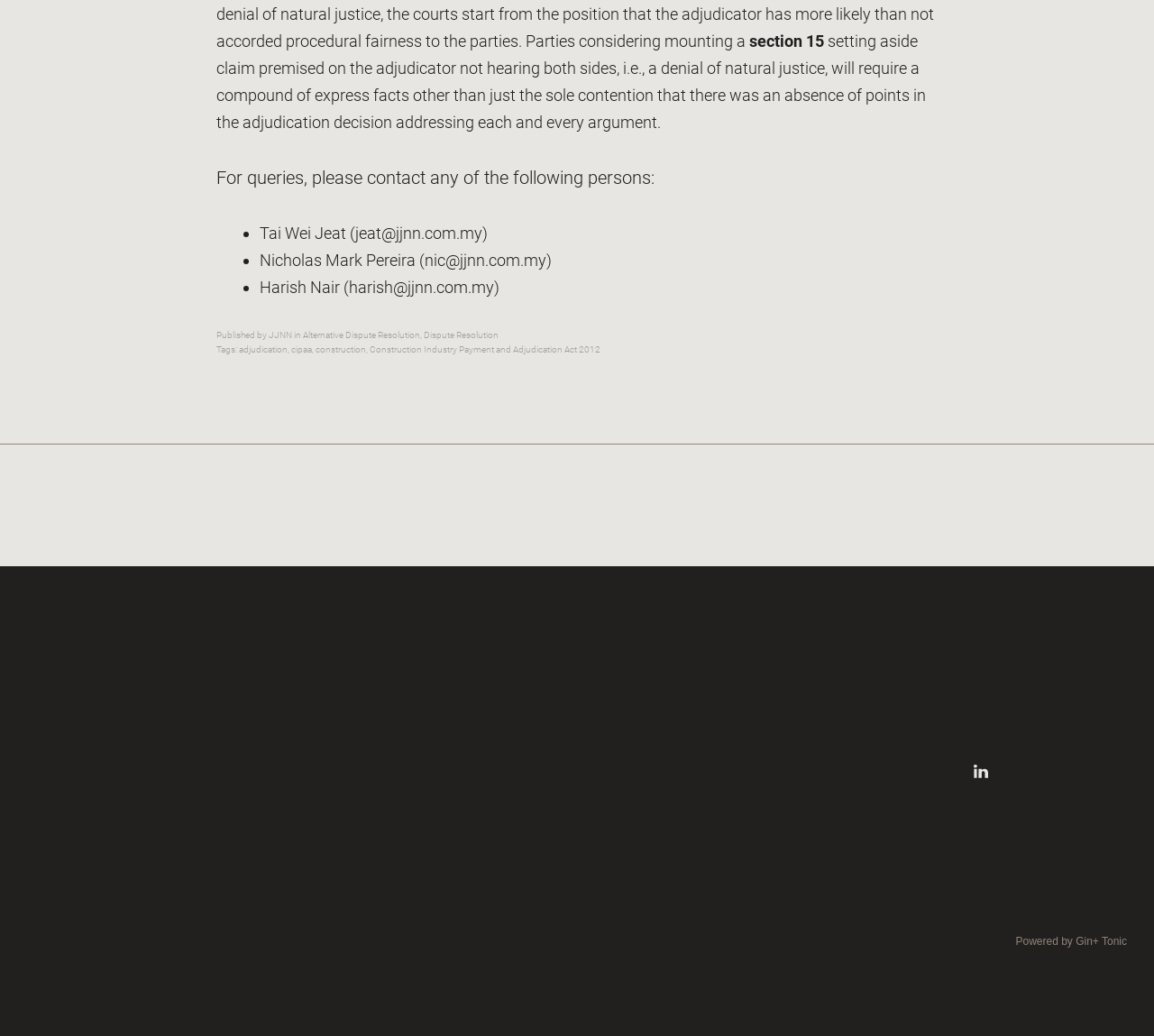Use a single word or phrase to answer the question: What is the topic of the article?

Adjudication